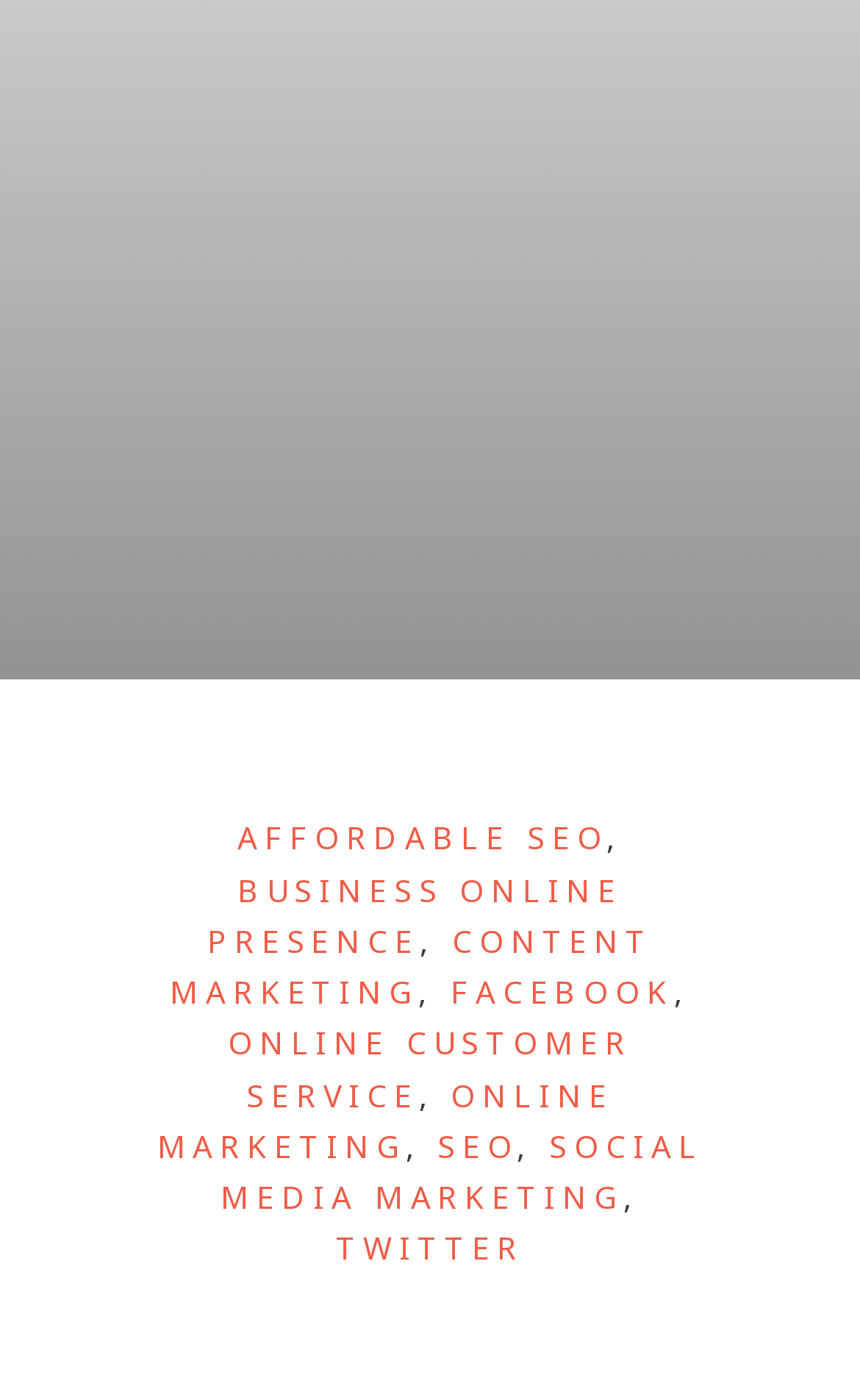Please specify the bounding box coordinates in the format (top-left x, top-left y, bottom-right x, bottom-right y), with values ranging from 0 to 1. Identify the bounding box for the UI component described as follows: Social media marketing

[0.257, 0.803, 0.817, 0.87]